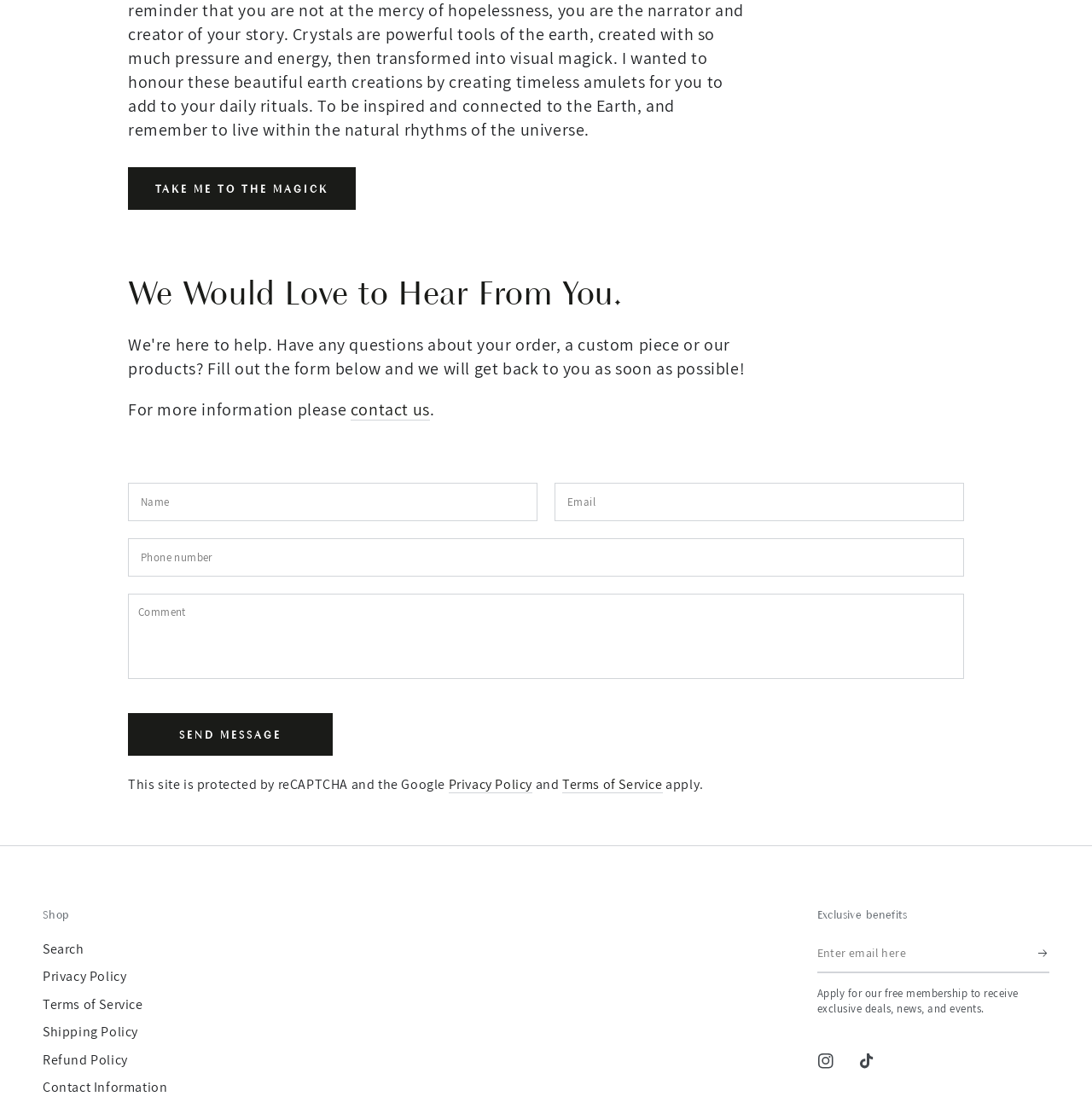Respond with a single word or phrase for the following question: 
What is the purpose of the 'contact us' link?

To contact the website owner